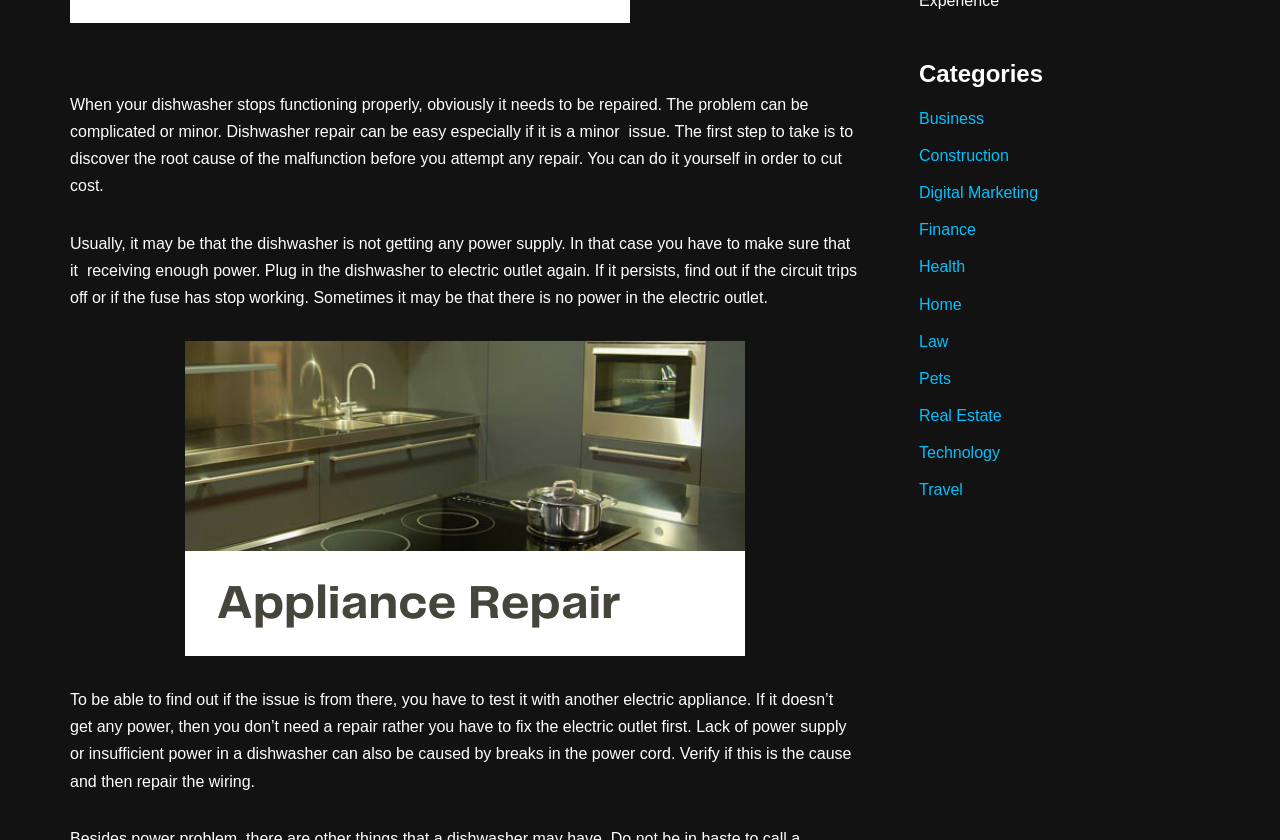Identify the bounding box coordinates for the UI element that matches this description: "Health".

[0.718, 0.308, 0.754, 0.328]